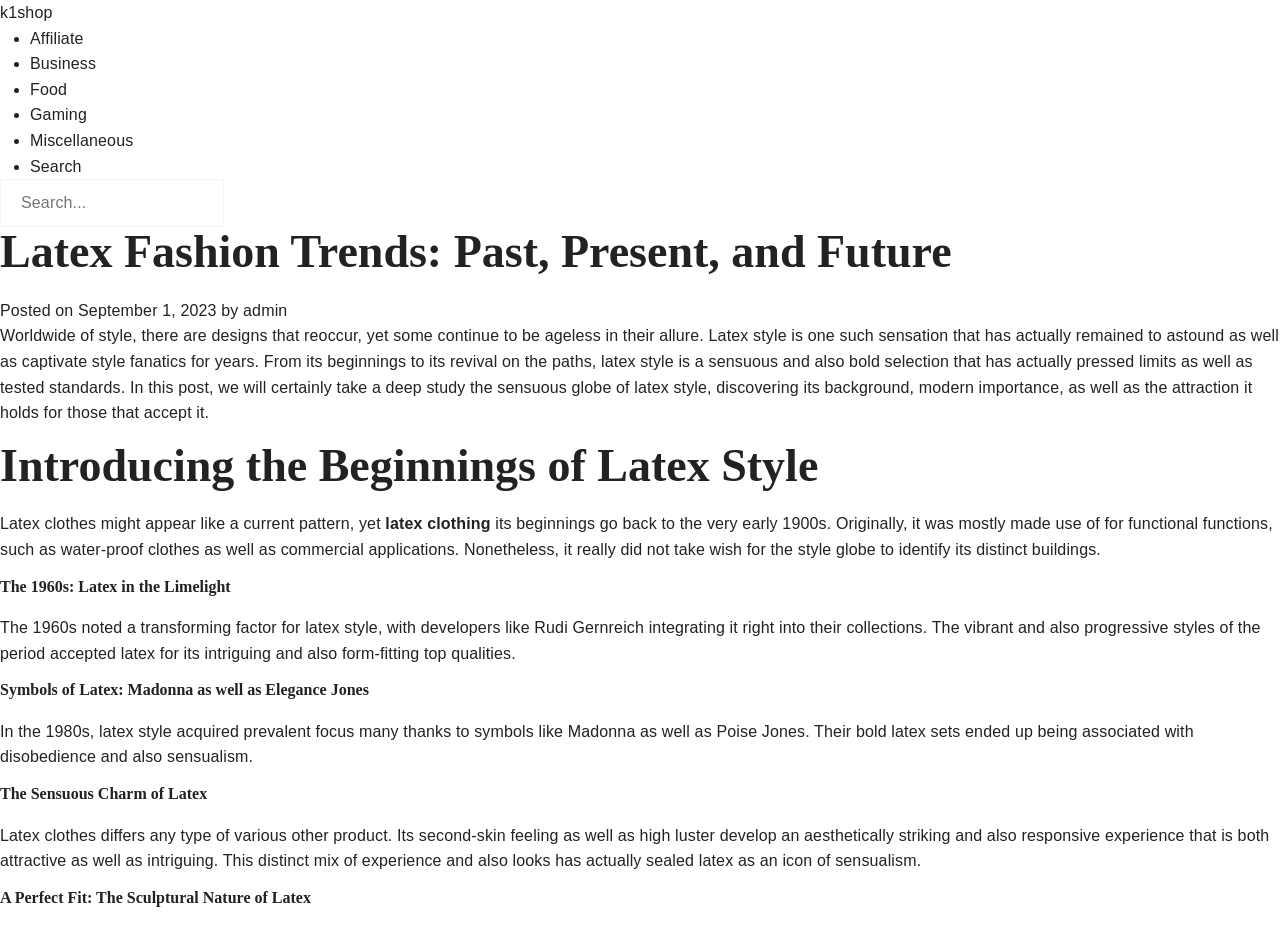Determine the bounding box coordinates of the clickable element to complete this instruction: "Click on Affiliate". Provide the coordinates in the format of four float numbers between 0 and 1, [left, top, right, bottom].

[0.023, 0.032, 0.065, 0.05]